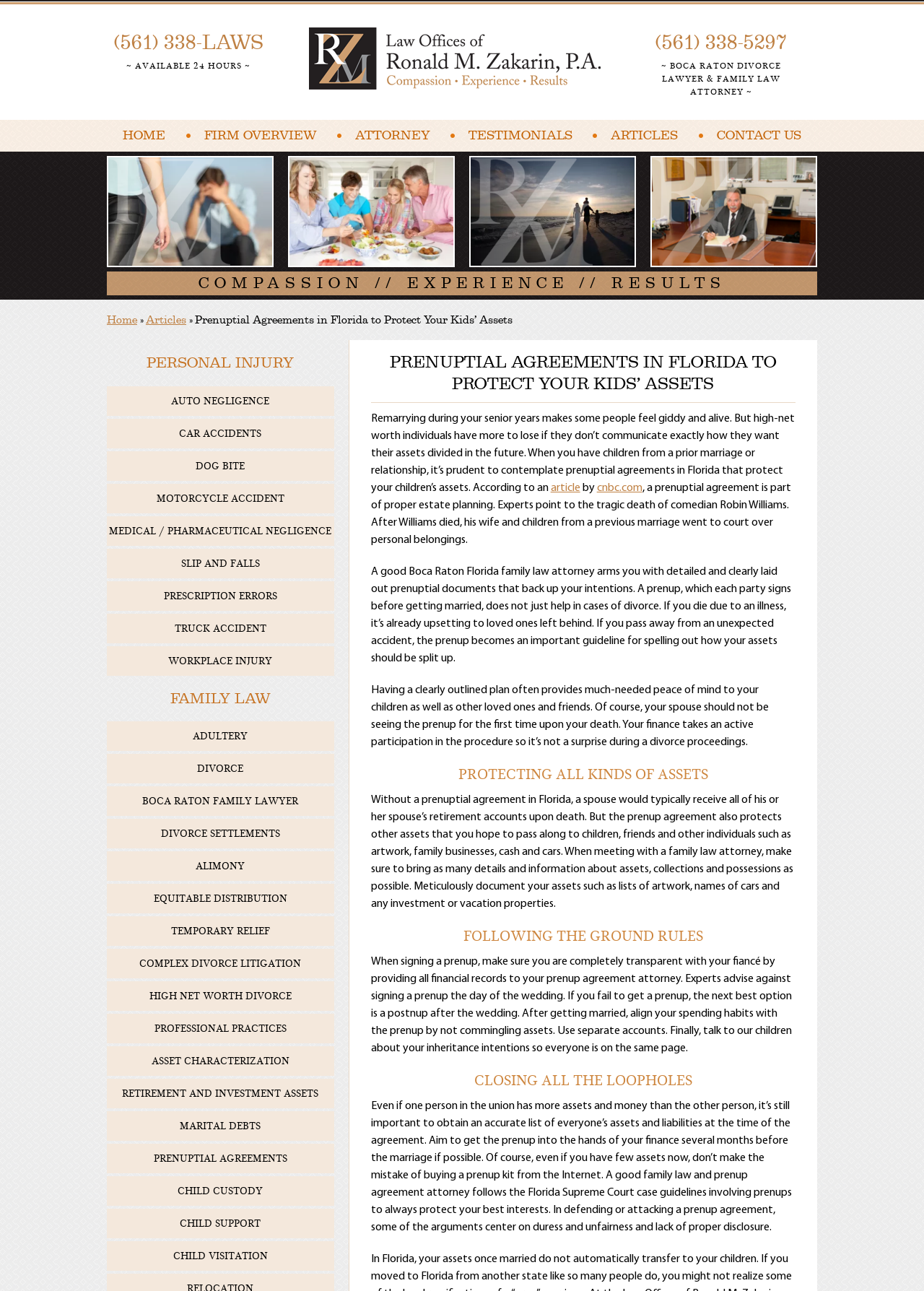Please give the bounding box coordinates of the area that should be clicked to fulfill the following instruction: "Visit the home page". The coordinates should be in the format of four float numbers from 0 to 1, i.e., [left, top, right, bottom].

[0.121, 0.093, 0.192, 0.117]